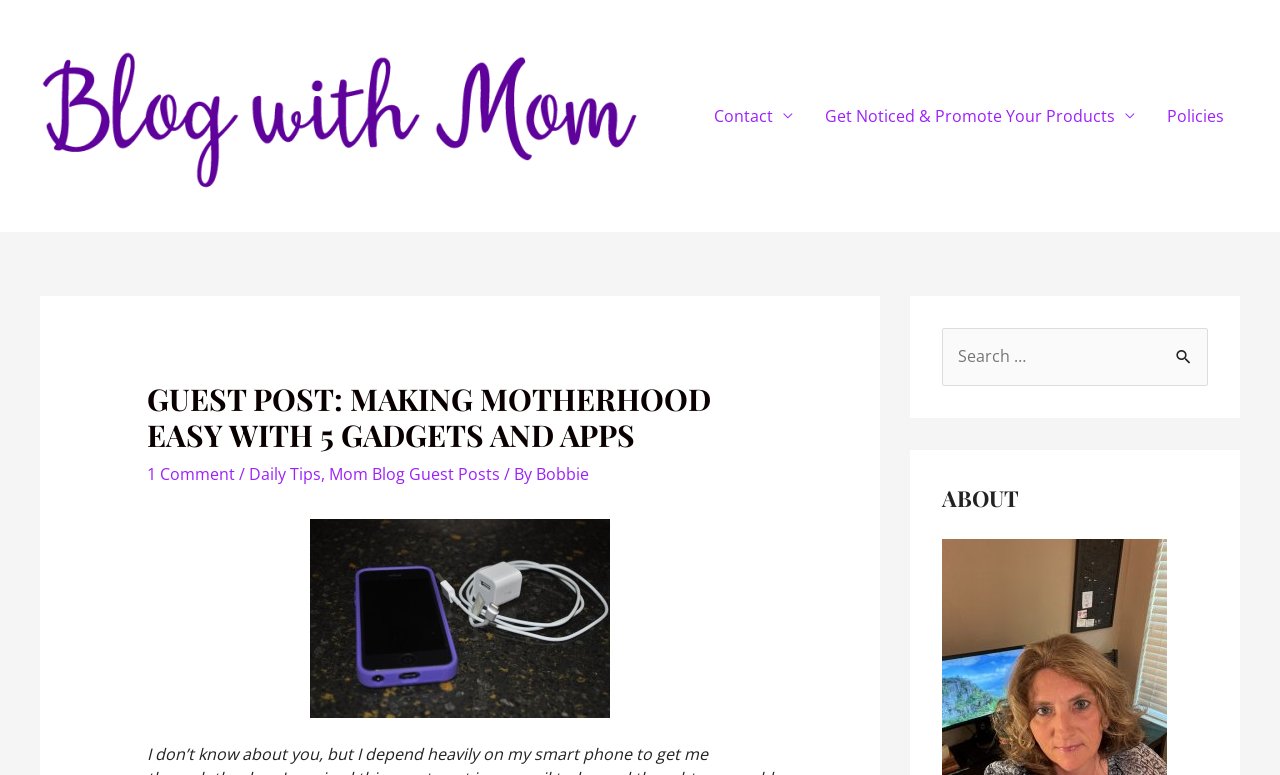Locate the bounding box coordinates of the UI element described by: "Policies". Provide the coordinates as four float numbers between 0 and 1, formatted as [left, top, right, bottom].

[0.899, 0.105, 0.969, 0.195]